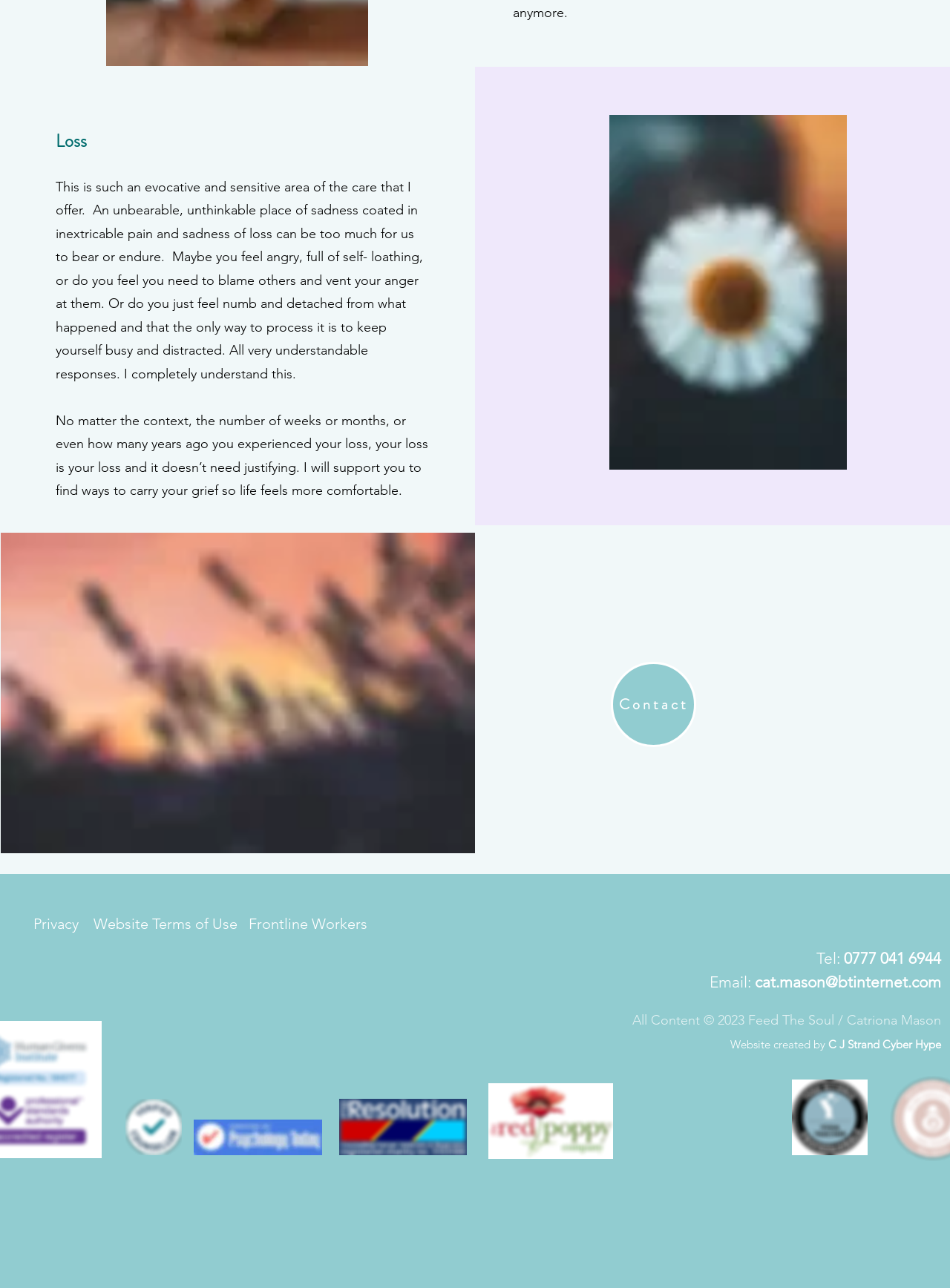How can you contact the author?
Provide a concise answer using a single word or phrase based on the image.

Through phone, email, or contact link